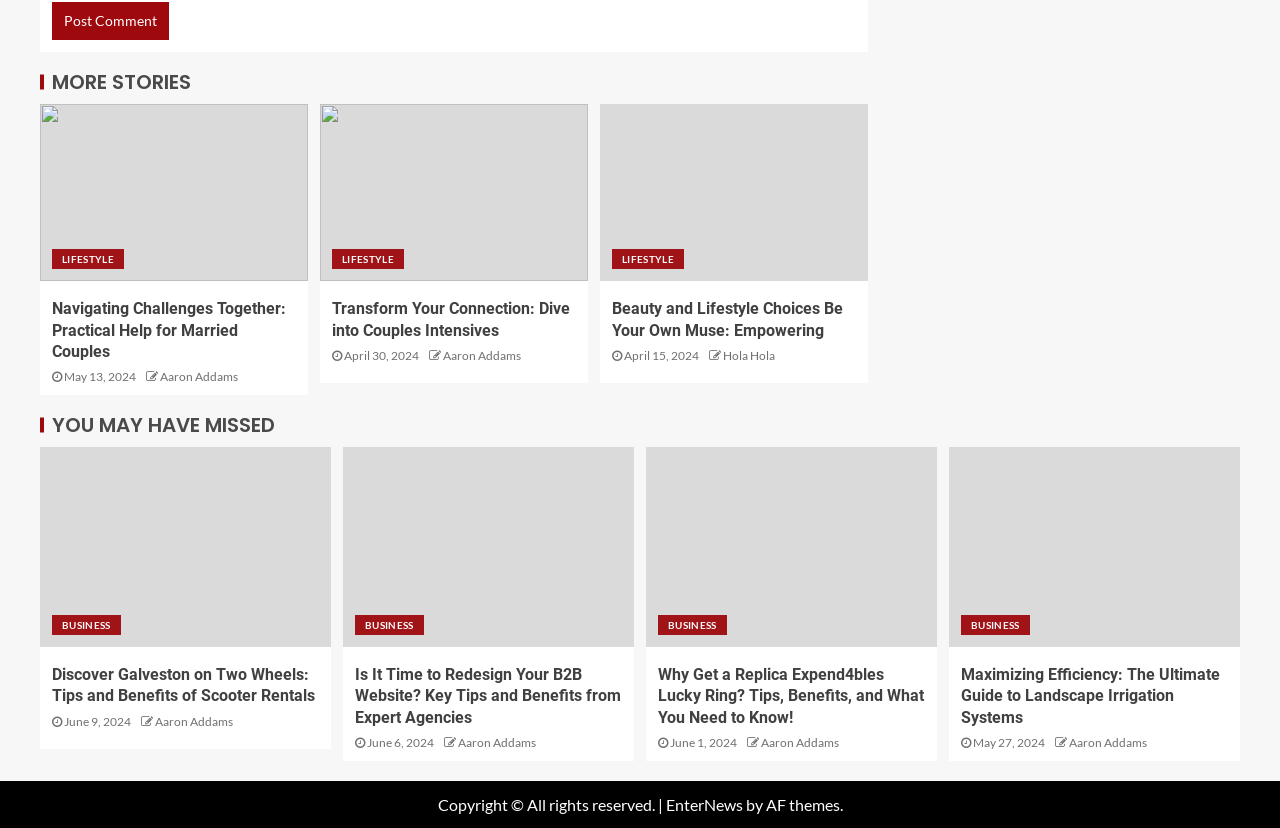Find the bounding box of the element with the following description: "Aaron Addams". The coordinates must be four float numbers between 0 and 1, formatted as [left, top, right, bottom].

[0.125, 0.446, 0.186, 0.464]